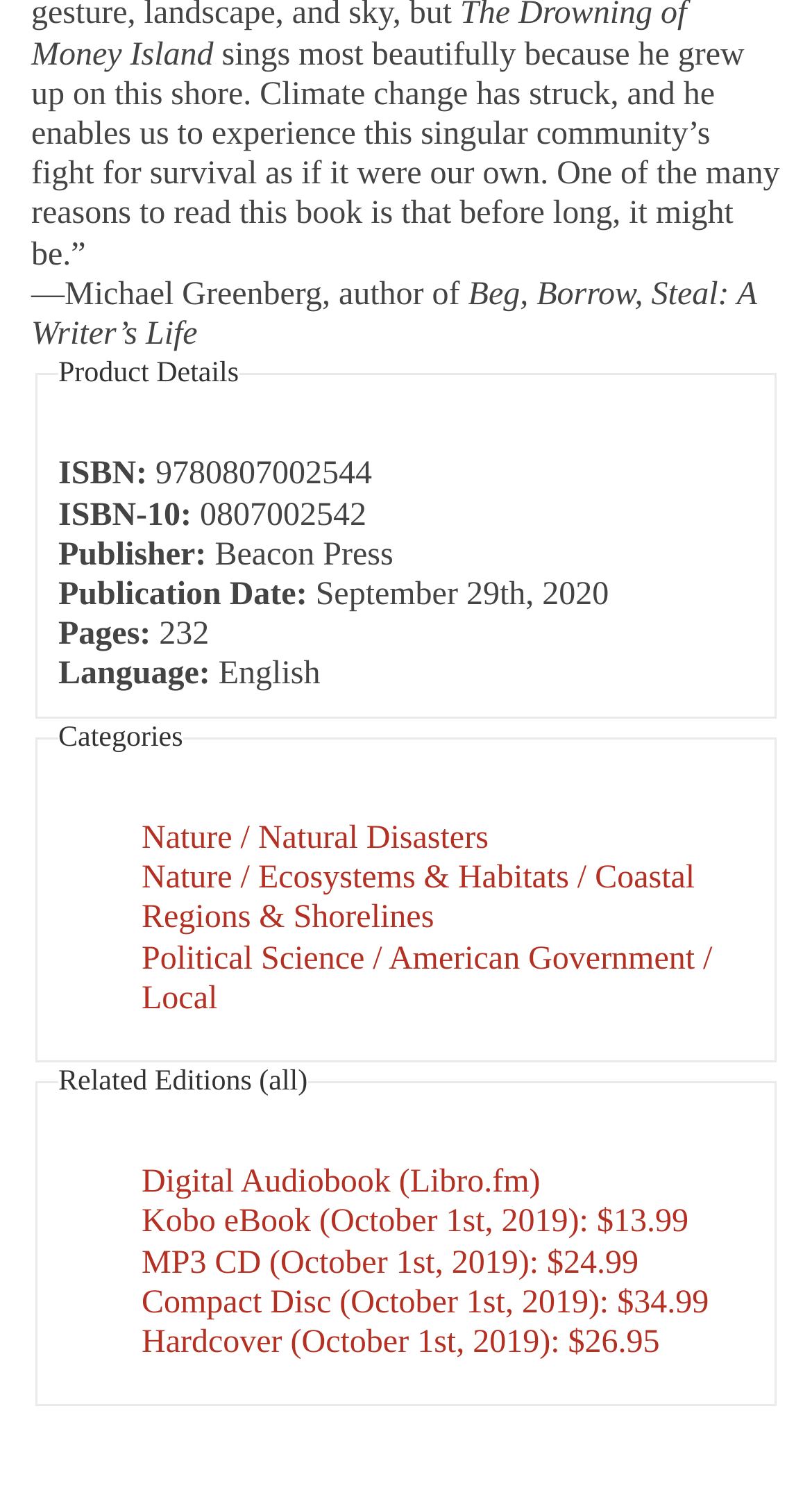Refer to the element description Nature / Natural Disasters and identify the corresponding bounding box in the screenshot. Format the coordinates as (top-left x, top-left y, bottom-right x, bottom-right y) with values in the range of 0 to 1.

[0.174, 0.549, 0.602, 0.573]